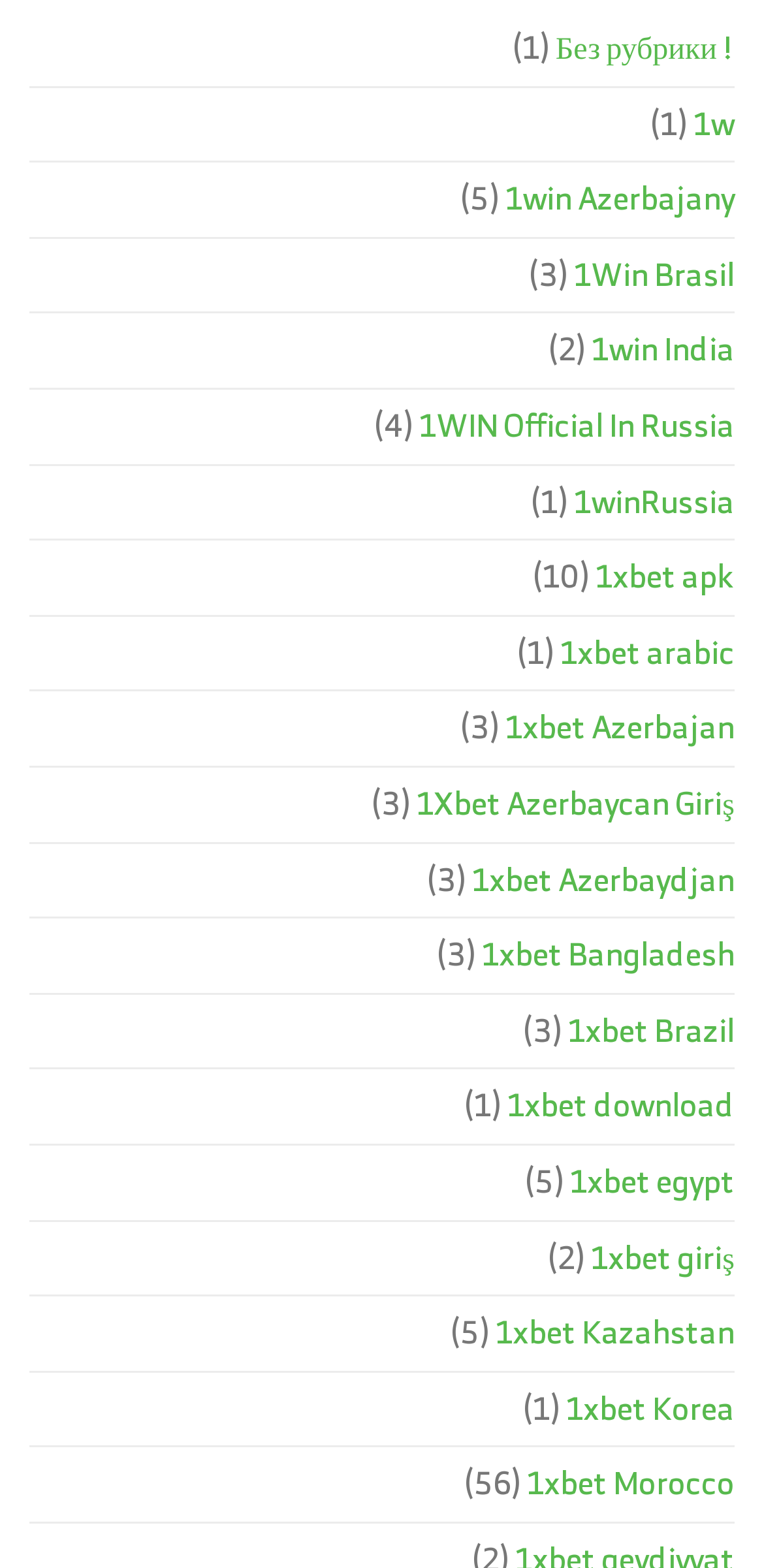Pinpoint the bounding box coordinates of the element to be clicked to execute the instruction: "check fraud alert".

None